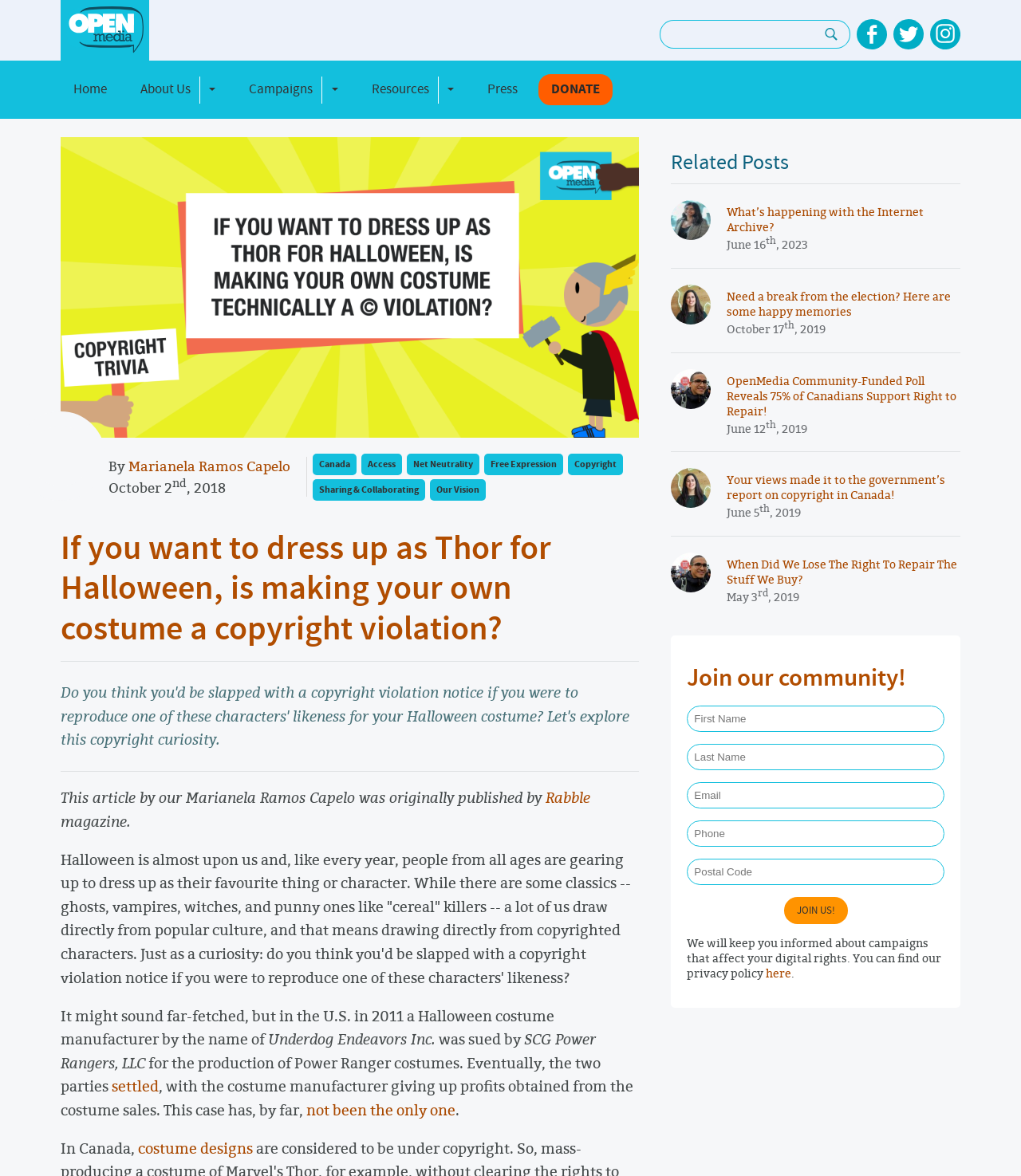Locate the bounding box coordinates of the area that needs to be clicked to fulfill the following instruction: "Search for keywords". The coordinates should be in the format of four float numbers between 0 and 1, namely [left, top, right, bottom].

[0.646, 0.017, 0.796, 0.041]